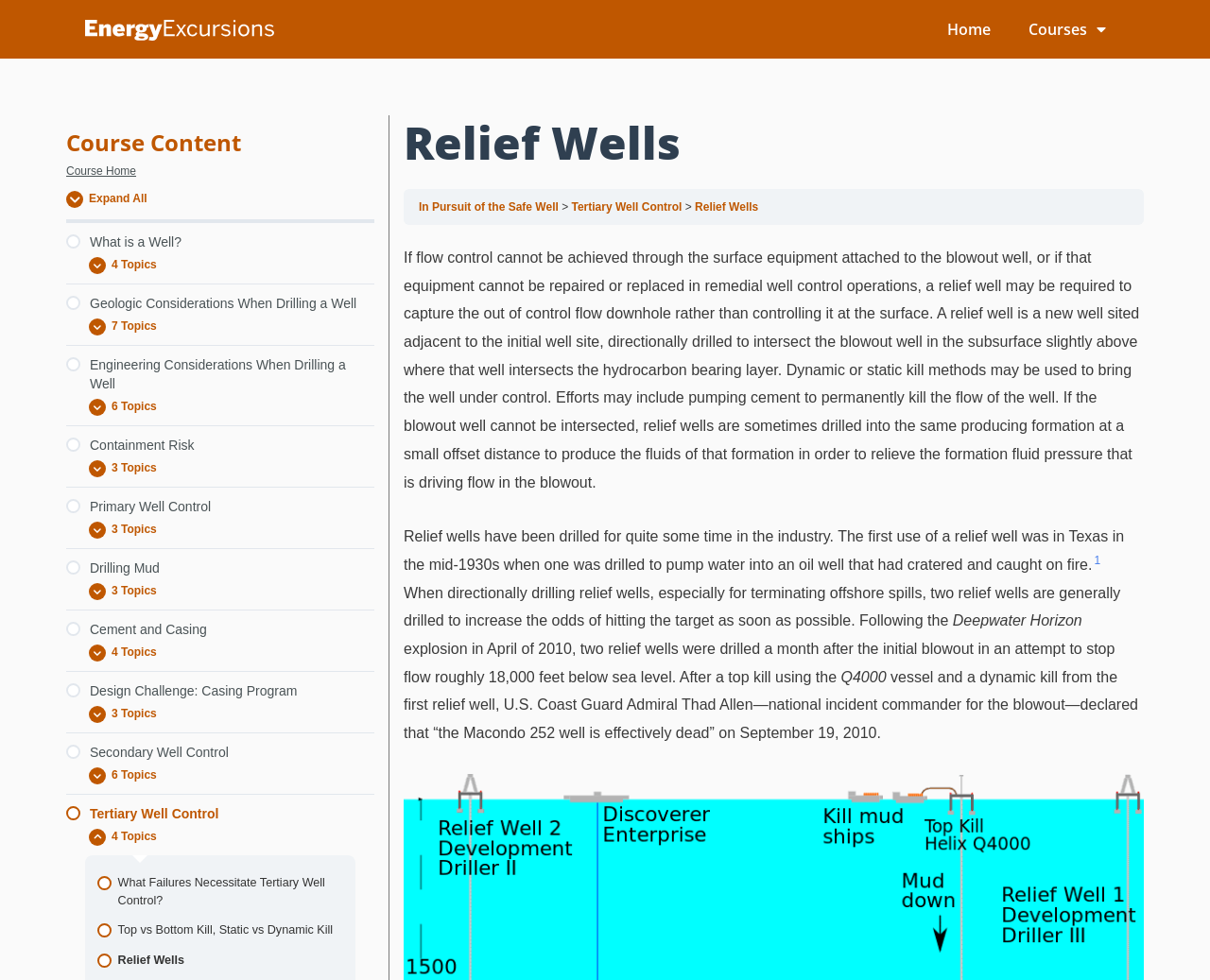Can you show the bounding box coordinates of the region to click on to complete the task described in the instruction: "Click on 'What is a Well?'"?

[0.055, 0.237, 0.309, 0.256]